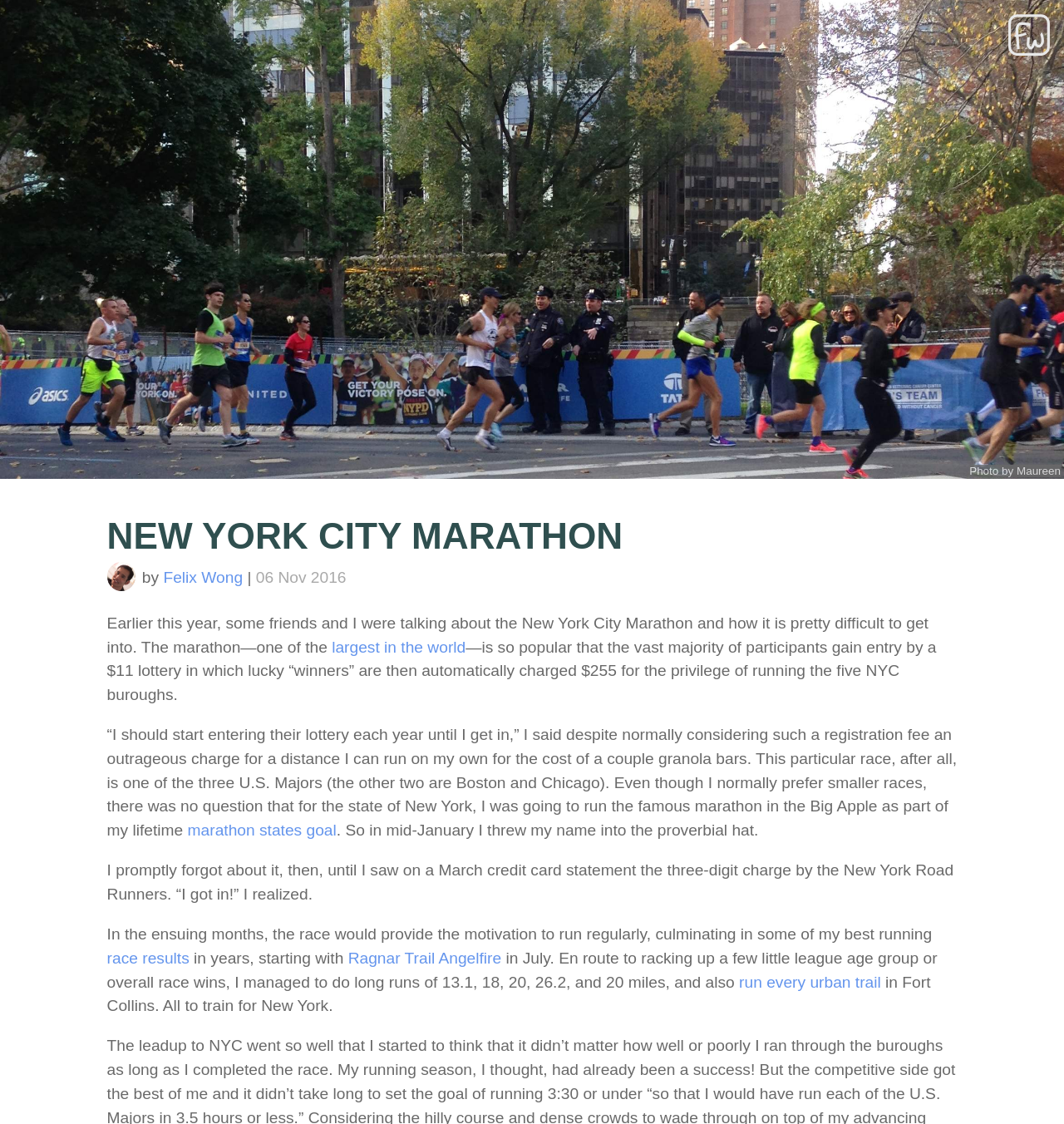Please find the bounding box coordinates of the section that needs to be clicked to achieve this instruction: "Submit an inquiry".

None